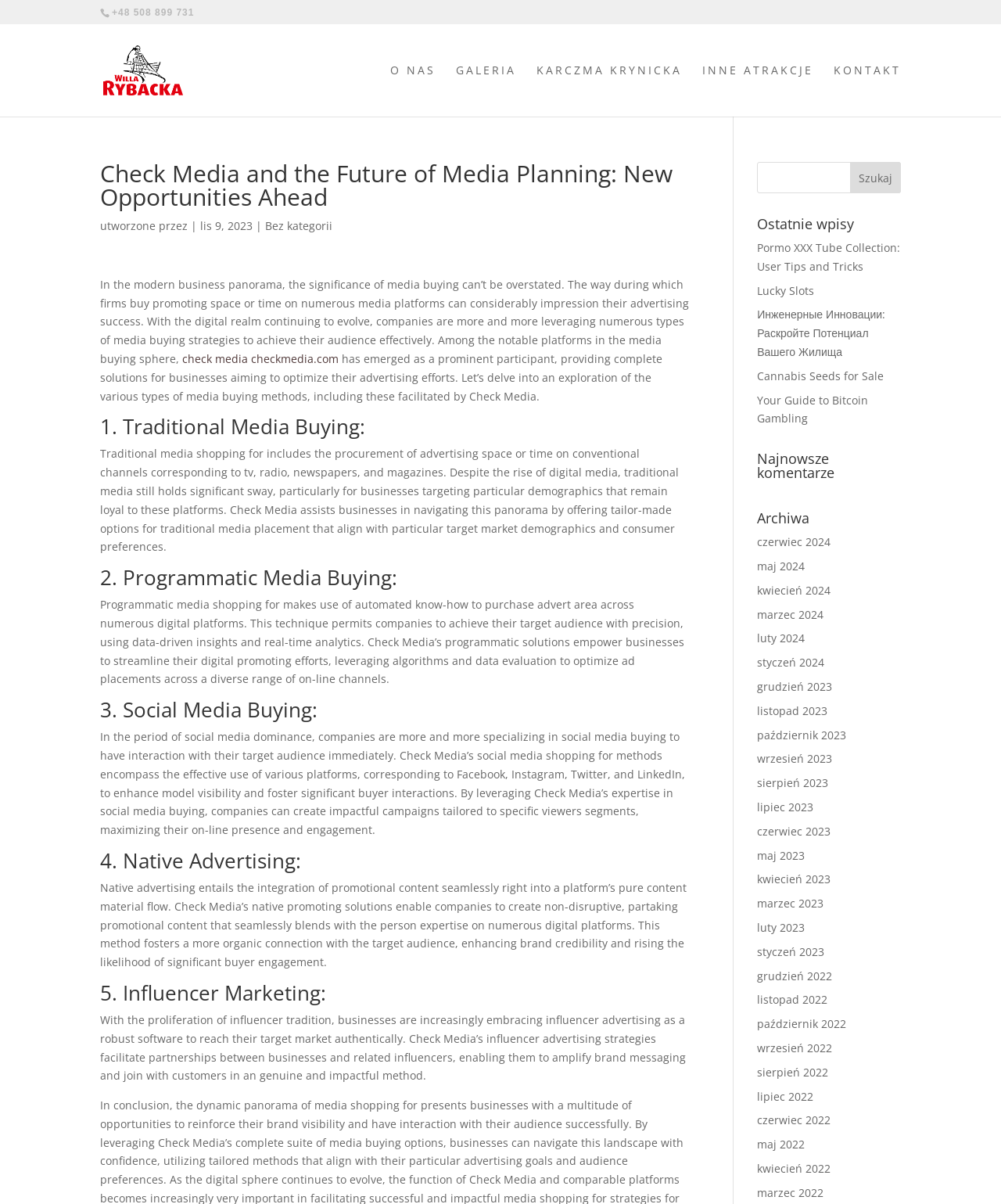What is the name of the company that provides complete solutions for businesses aiming to optimize their advertising efforts?
Provide a concise answer using a single word or phrase based on the image.

Check Media